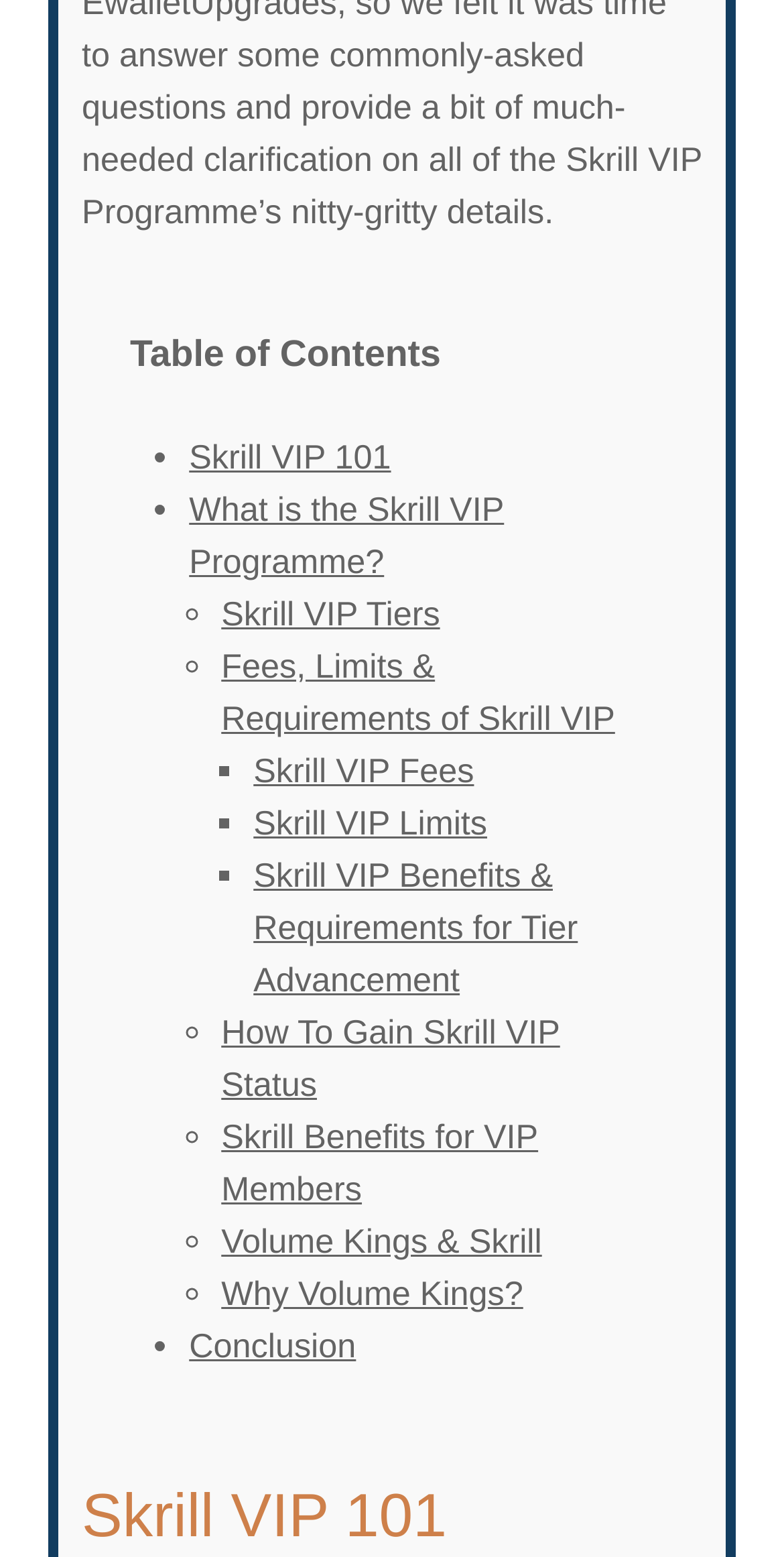Refer to the screenshot and answer the following question in detail:
What is the second topic in the navigation menu?

The second topic in the navigation menu is 'What is the Skrill VIP Programme?', which can be found by looking at the second list marker and corresponding link.